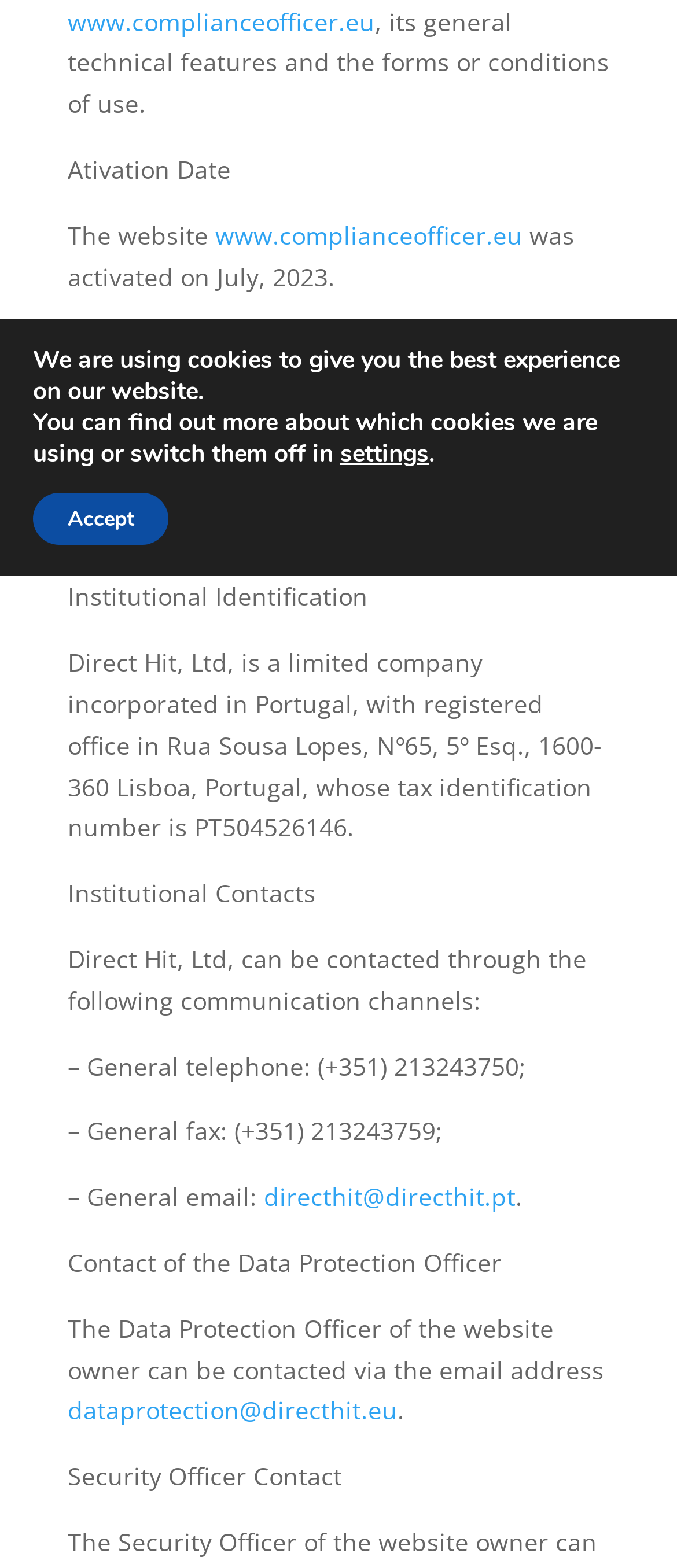Using the description: "www.complianceofficer.eu", identify the bounding box of the corresponding UI element in the screenshot.

[0.1, 0.003, 0.554, 0.024]